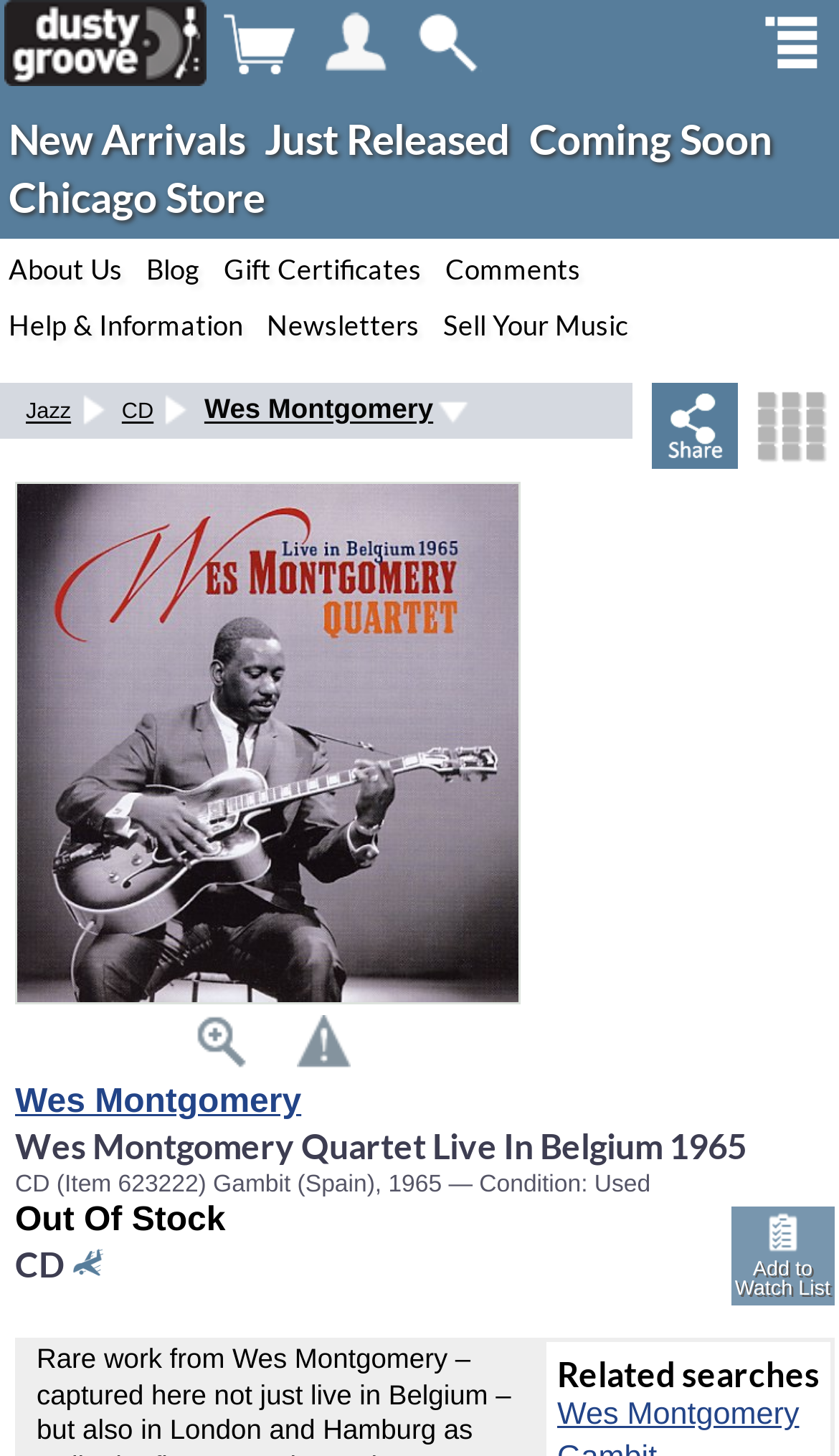Identify and provide the text content of the webpage's primary headline.

Wes Montgomery Quartet Live In Belgium 1965